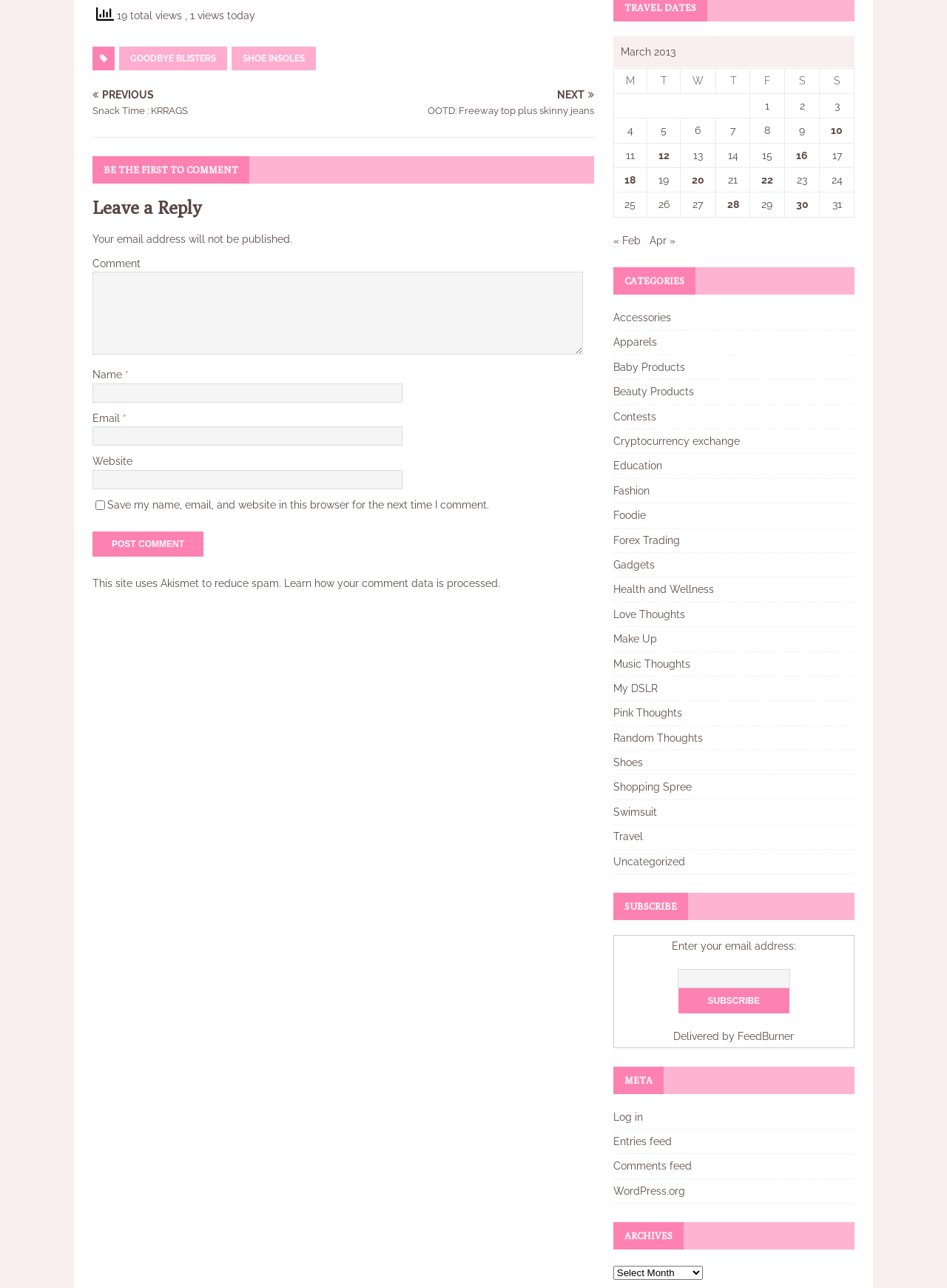Can you find the bounding box coordinates for the UI element given this description: "parent_node: Email * name="email""? Provide the coordinates as four float numbers between 0 and 1: [left, top, right, bottom].

[0.098, 0.331, 0.425, 0.346]